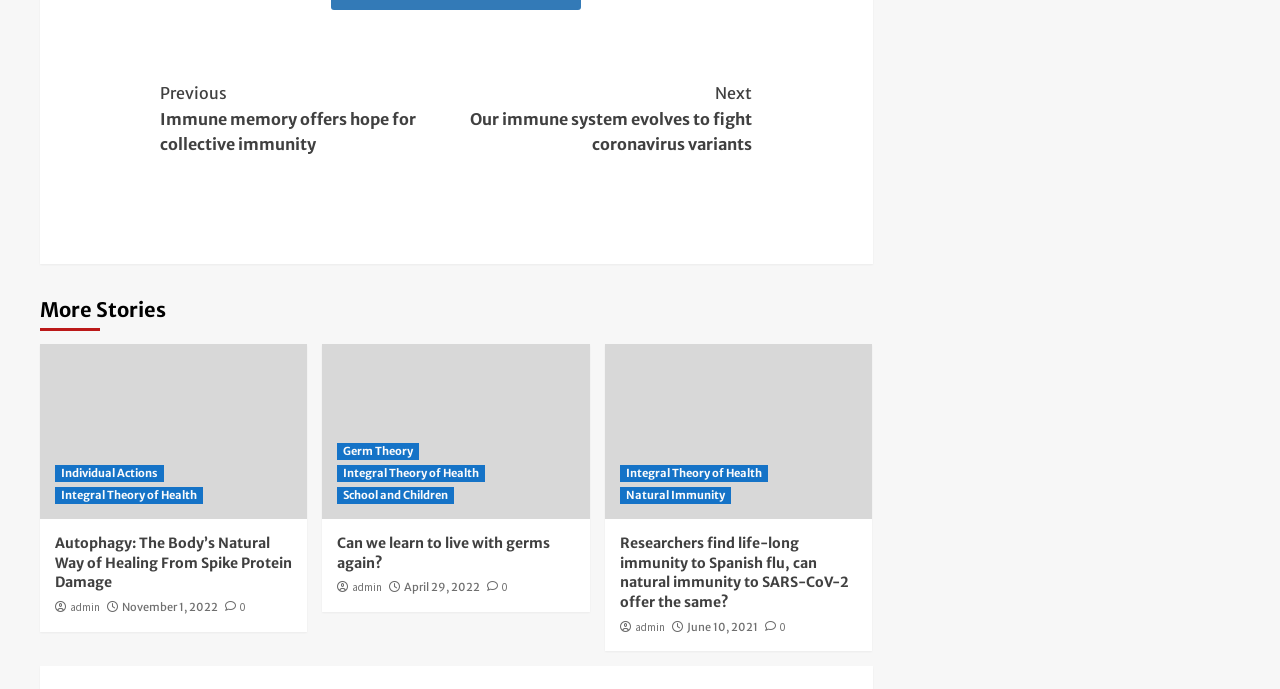Please locate the bounding box coordinates of the element that needs to be clicked to achieve the following instruction: "Read 'Autophagy: The Body’s Natural Way of Healing From Spike Protein Damage'". The coordinates should be four float numbers between 0 and 1, i.e., [left, top, right, bottom].

[0.043, 0.775, 0.229, 0.861]